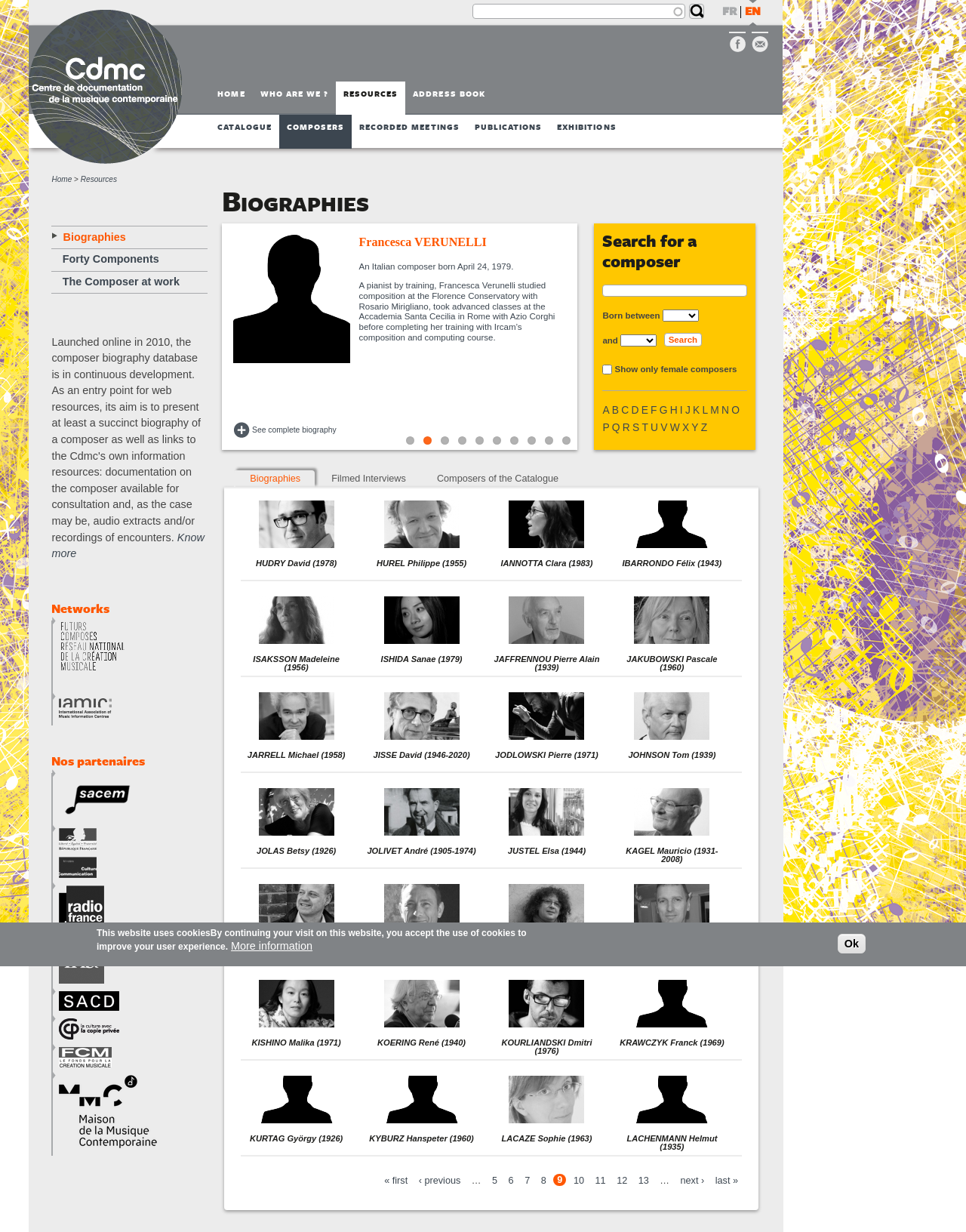Offer a thorough description of the webpage.

This webpage is about biographies of composers, specifically from the Centre de documentation de la musique contemporaine. At the top, there is a navigation menu with links to "HOME", "WHO ARE WE?", "RESOURCES", "CATALOGUE", "COMPOSERS", "RECORDED MEETINGS", "PUBLICATIONS", "EXHIBITIONS", and "ADDRESS BOOK". There are also language options to switch between English and French.

Below the navigation menu, there is a search form with a search box and a button. On the left side, there is a section with links to "Biographies", "Forty Components", and "The Composer at work". There is also a section titled "Networks" with several links, and another section titled "Nos partenaires" with more links.

The main content of the page is a list of biographies of composers, with each biography consisting of a heading with the composer's name, a brief description, and an image. There are two biographies visible on the page, one for Francesca Verunelli and one for Jörg Widmann. There are also pagination links to navigate to the previous or next page of biographies.

On the right side, there is a section titled "Search for a composer" with a text box, two dropdown menus to select a birth year range, and a checkbox to filter by female composers. There is also a button to submit the search query. Below this section, there is an alphabetical list of links to composers' biographies, from A to W.

Overall, the webpage provides a comprehensive directory of composers' biographies, with search and filtering options to facilitate navigation.